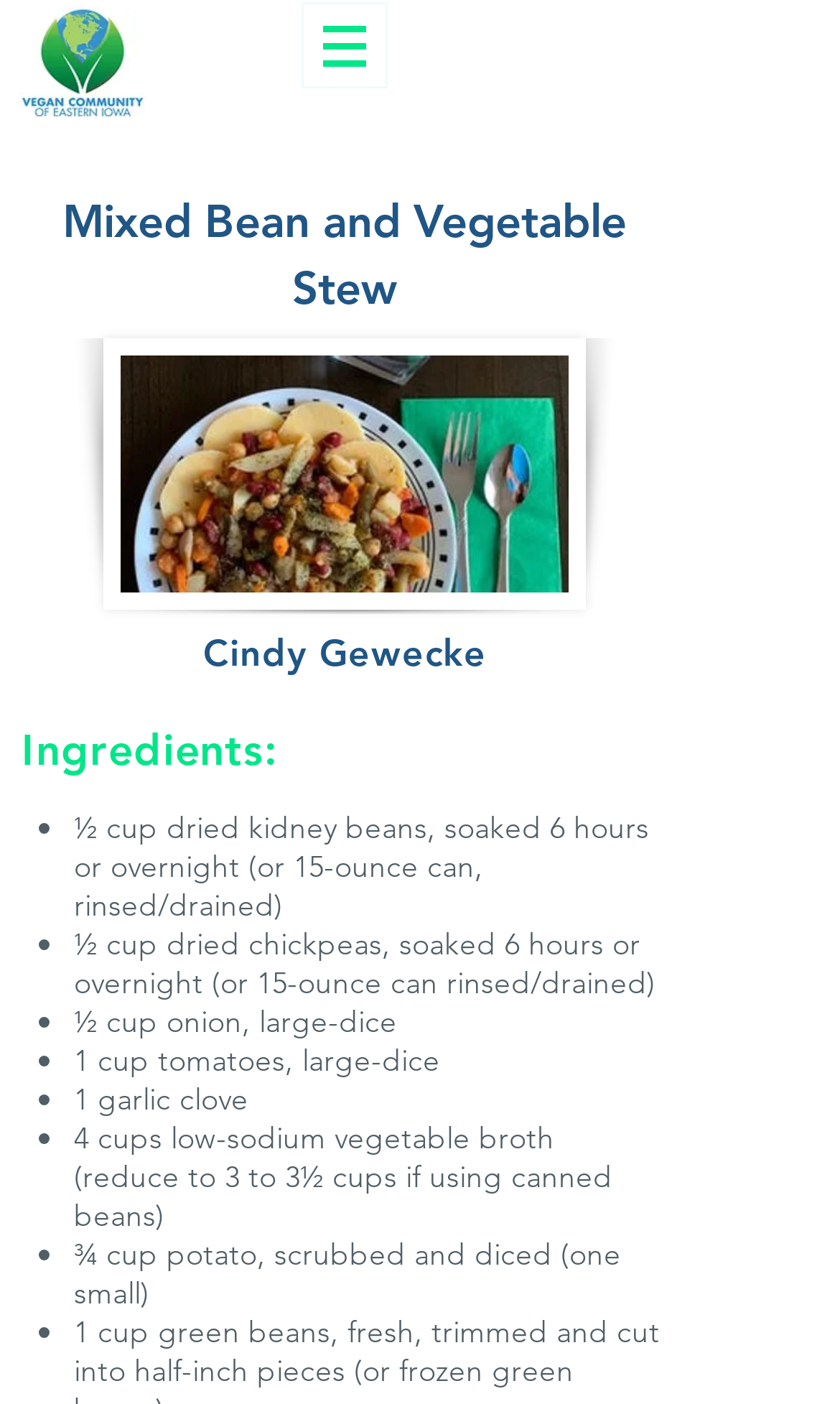Provide a single word or phrase to answer the given question: 
What is the first ingredient listed in the recipe?

Kidney beans